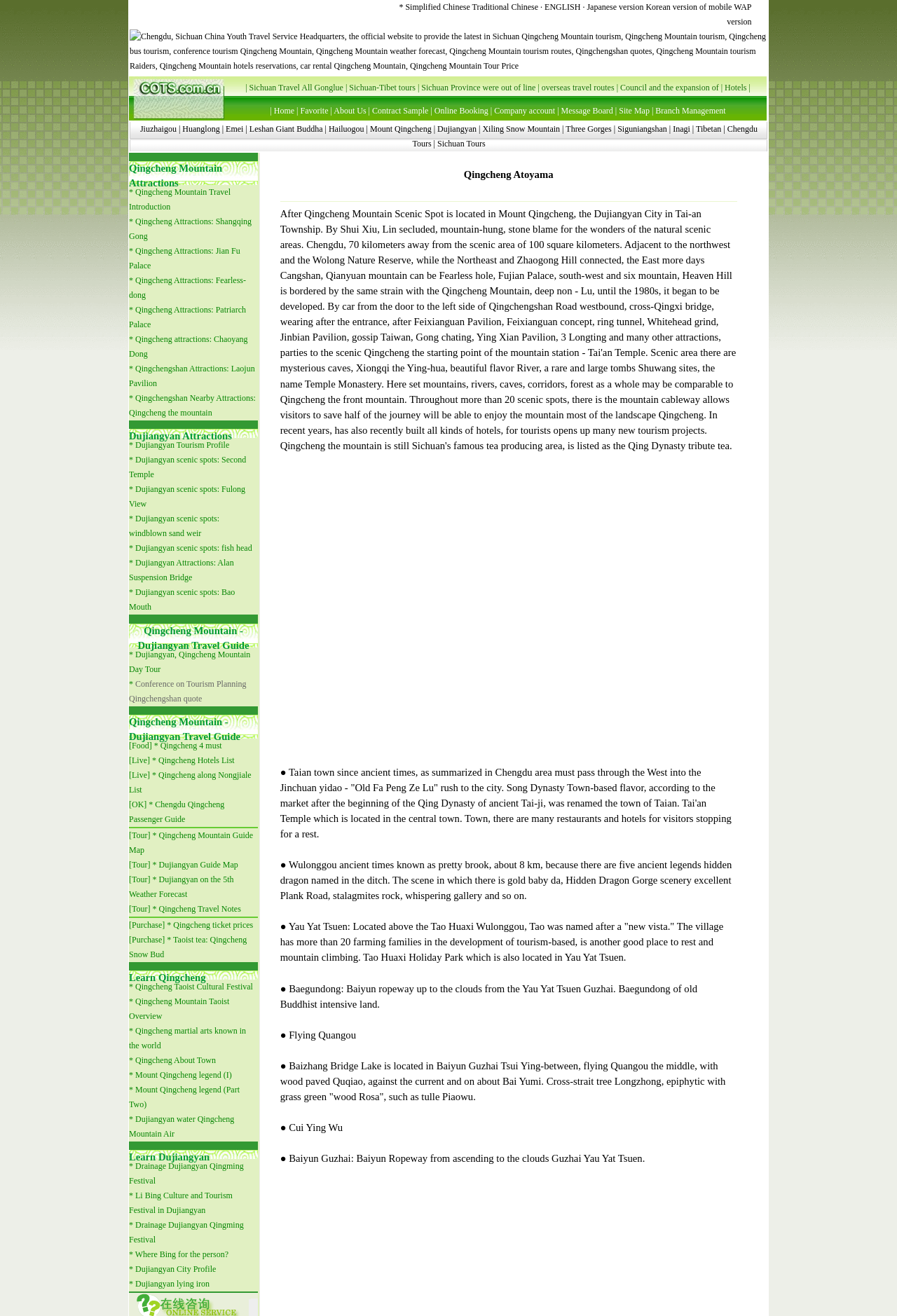Respond to the question below with a single word or phrase:
What is the name of the mountain featured on this website?

Qingcheng Mountain